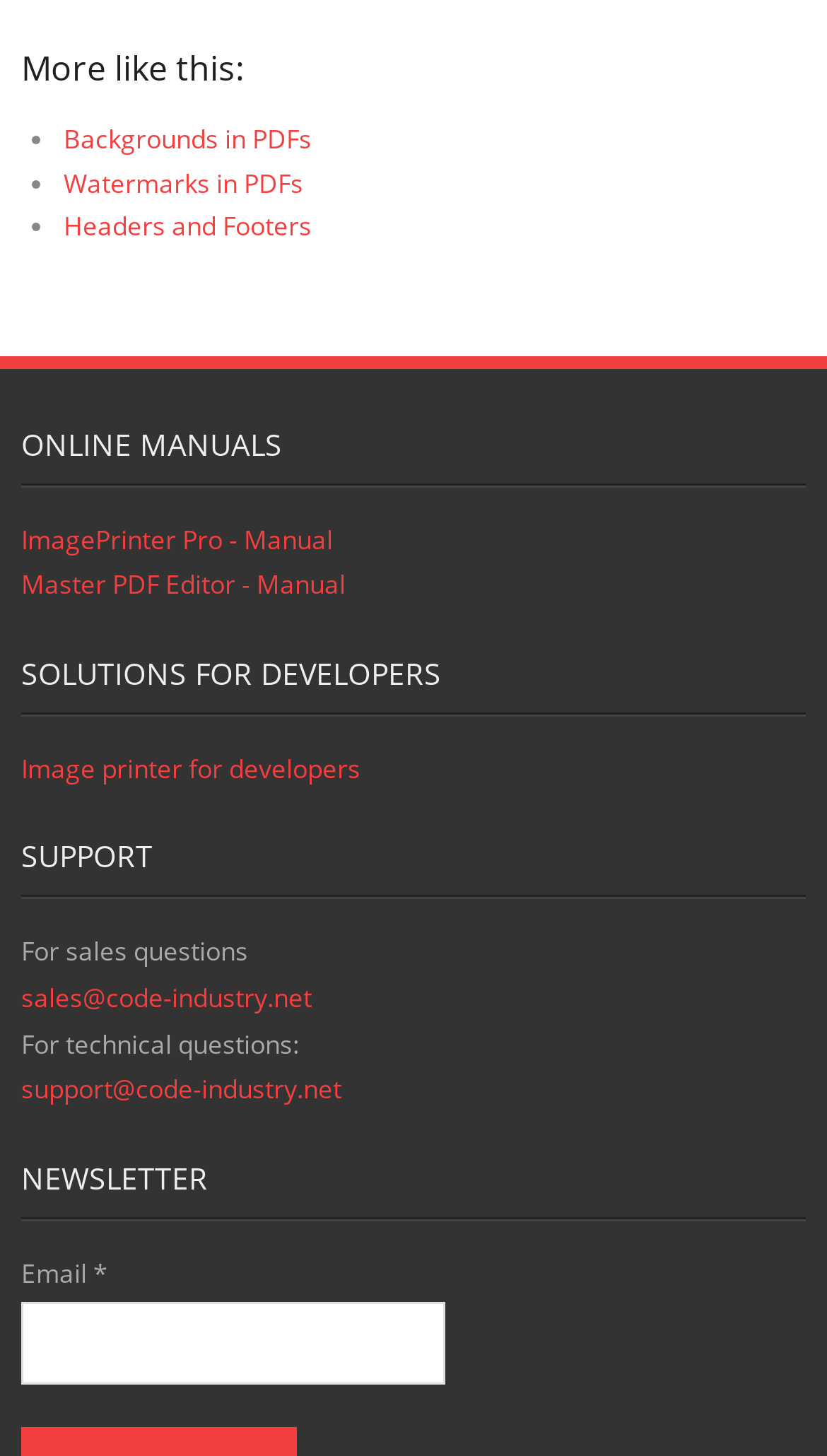What is the title of the second section?
Based on the screenshot, respond with a single word or phrase.

ONLINE MANUALS